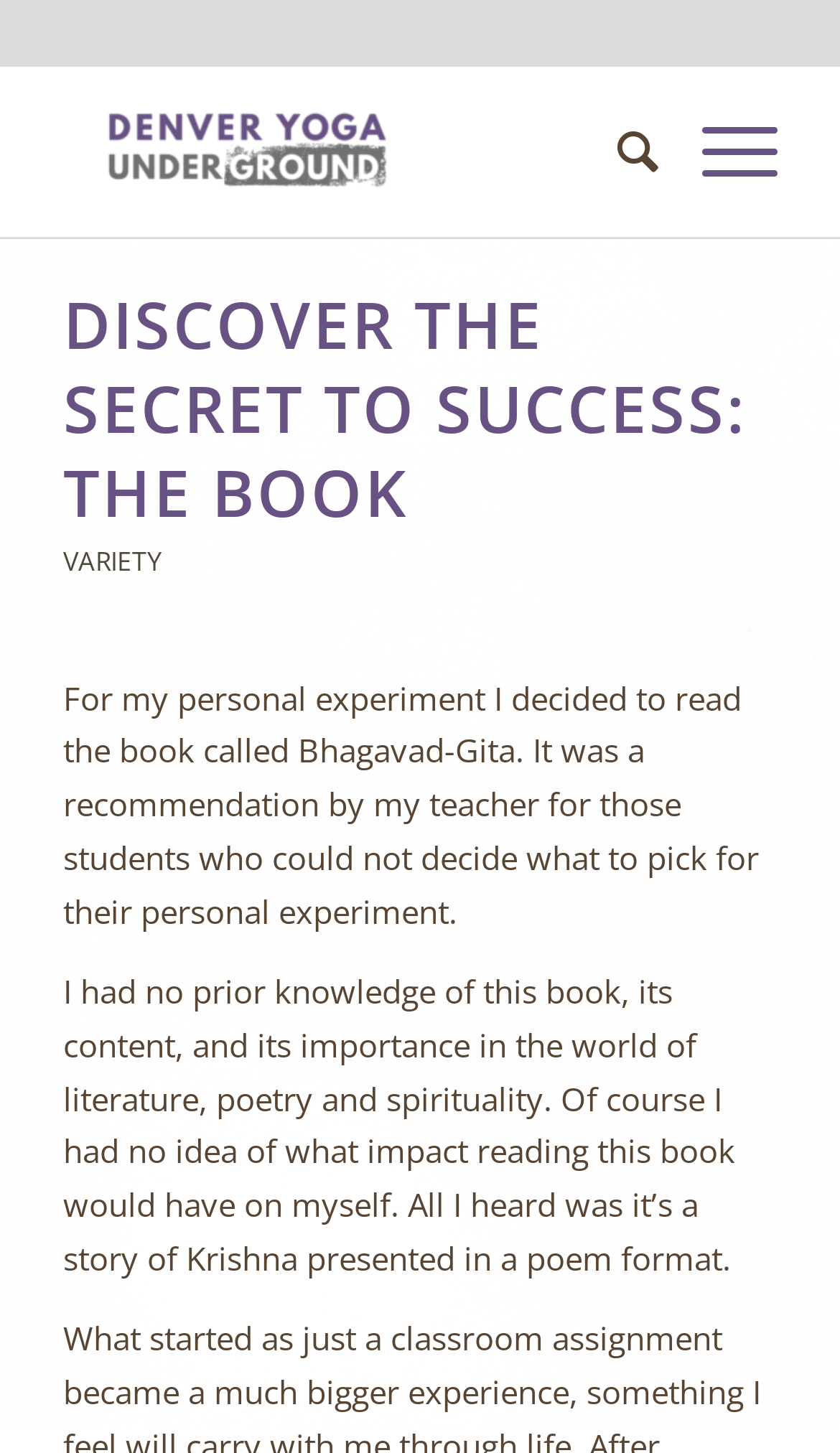How many menu items are there in the top navigation bar?
Provide a detailed and extensive answer to the question.

The top navigation bar has two menu items, 'Search' and 'Menu', which can be found in the top-right corner of the webpage.